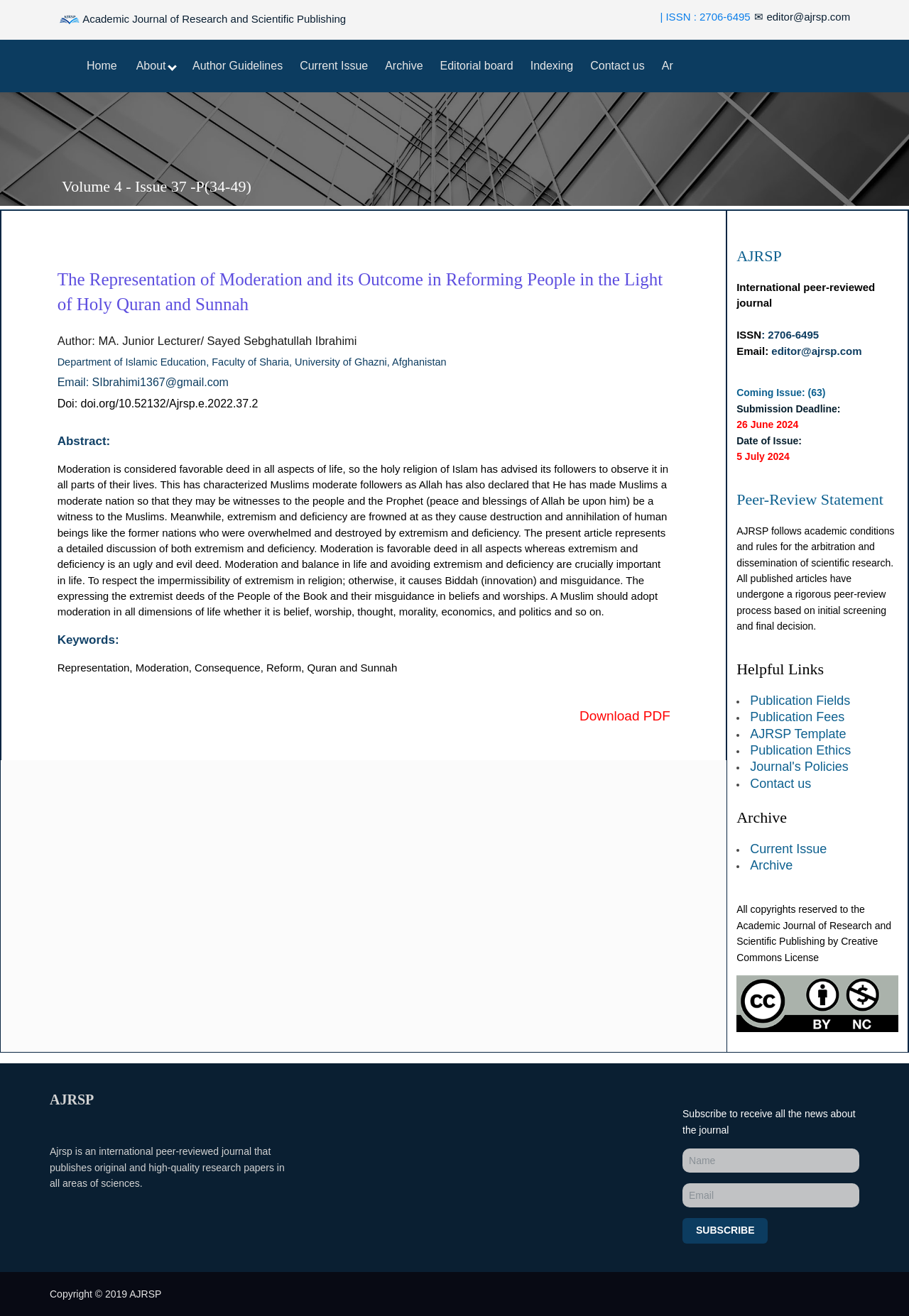What is the ISSN of the journal?
Based on the visual, give a brief answer using one word or a short phrase.

2706-6495